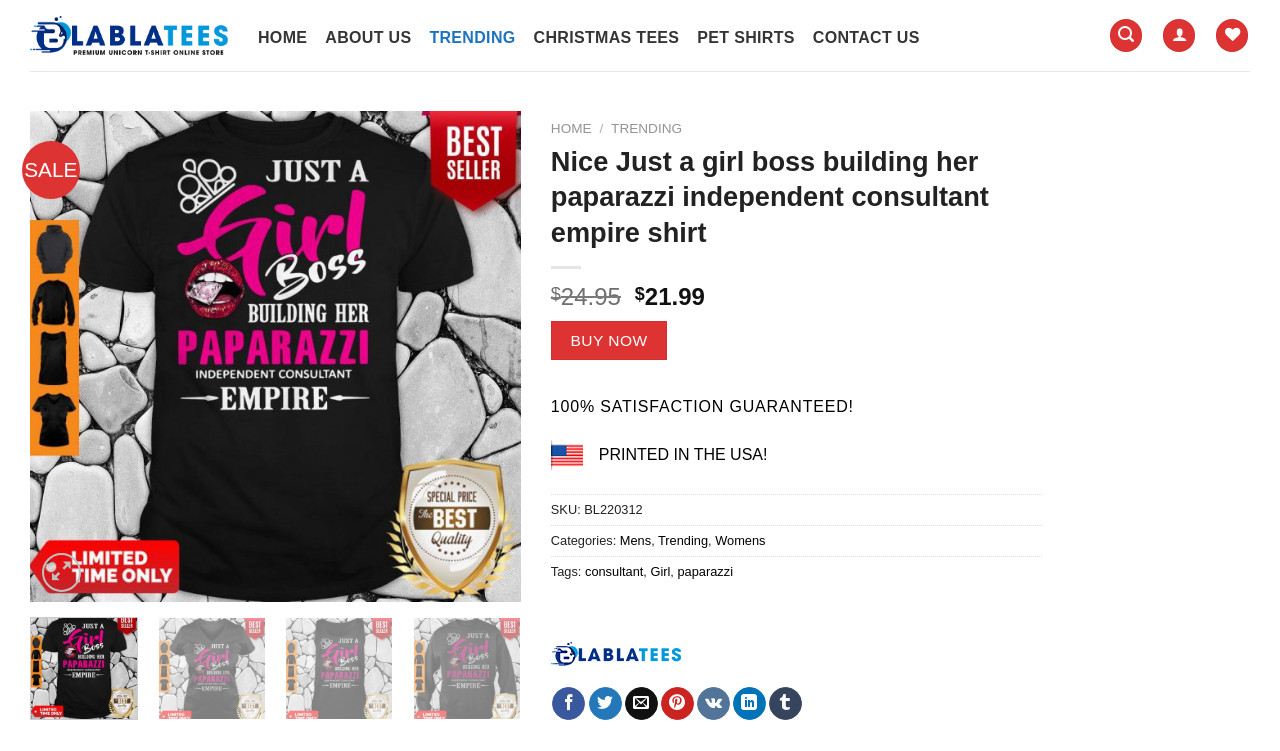Locate the bounding box coordinates of the UI element described by: "consultant". The bounding box coordinates should consist of four float numbers between 0 and 1, i.e., [left, top, right, bottom].

[0.457, 0.752, 0.503, 0.772]